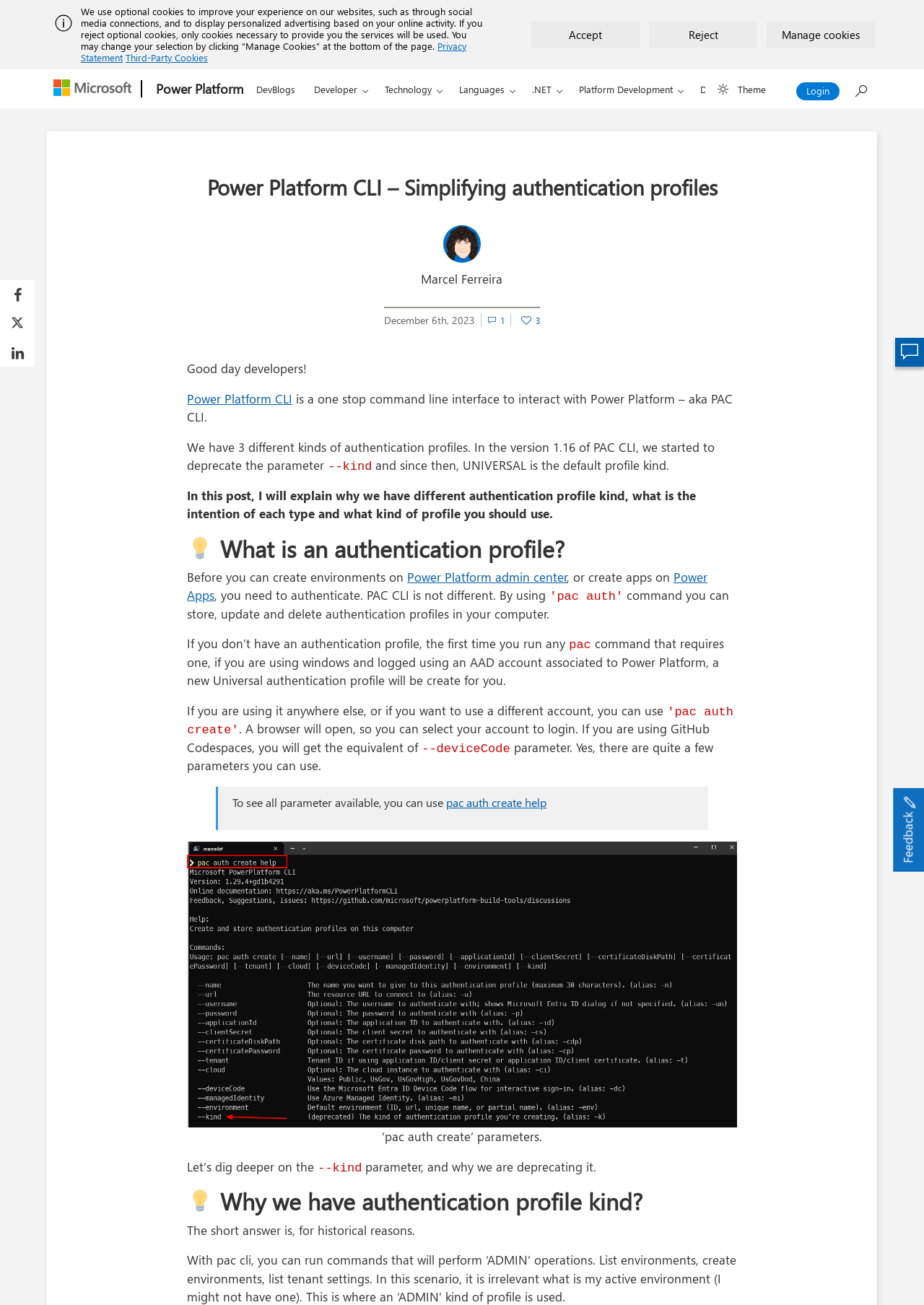What happens when you run a PAC CLI command that requires authentication?
Provide a thorough and detailed answer to the question.

When you run a PAC CLI command that requires authentication, a browser will open, allowing you to select your account to log in, unless you are using GitHub Codespaces, in which case you will get the equivalent of the --deviceCode parameter.